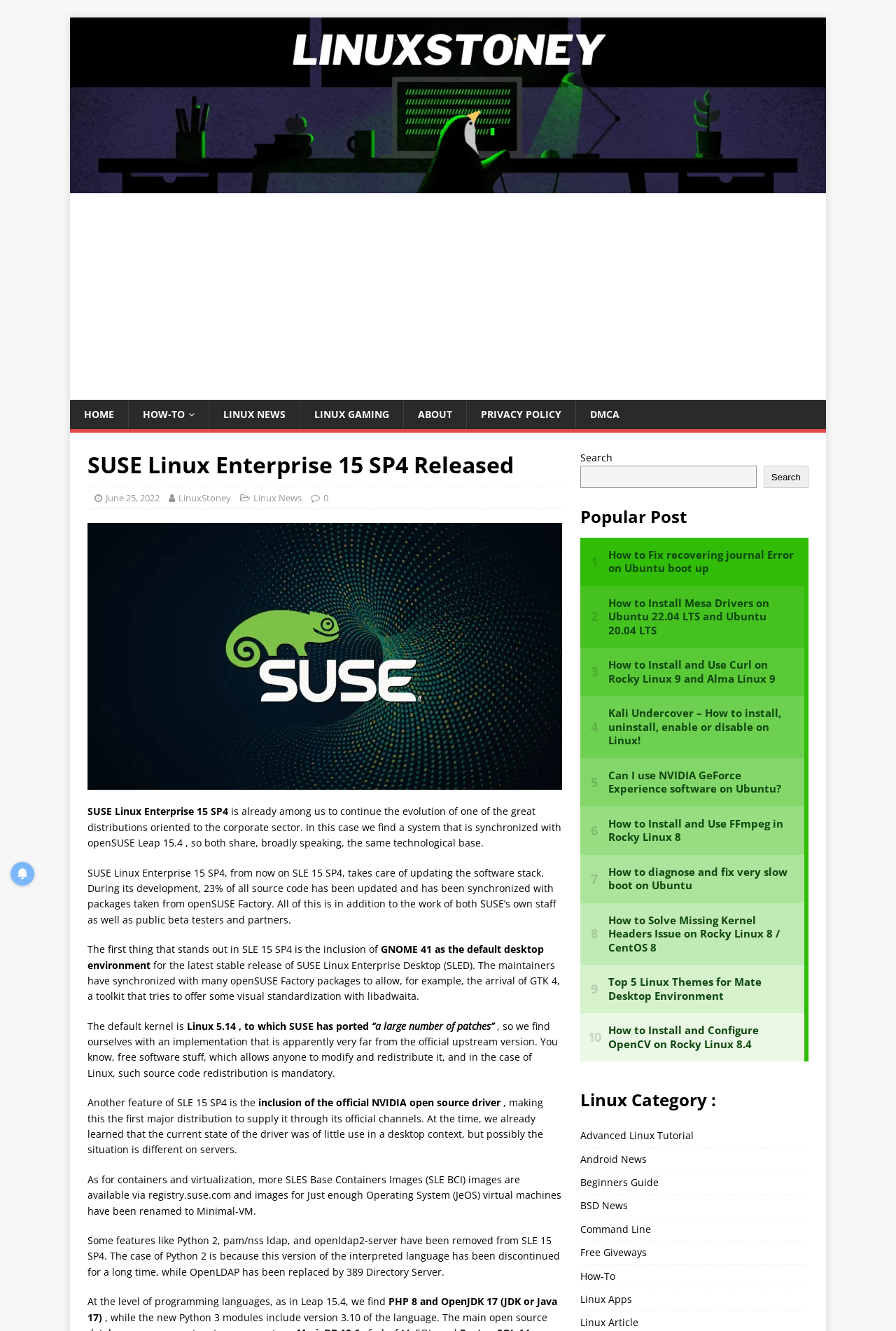Extract the primary heading text from the webpage.

SUSE Linux Enterprise 15 SP4 Released